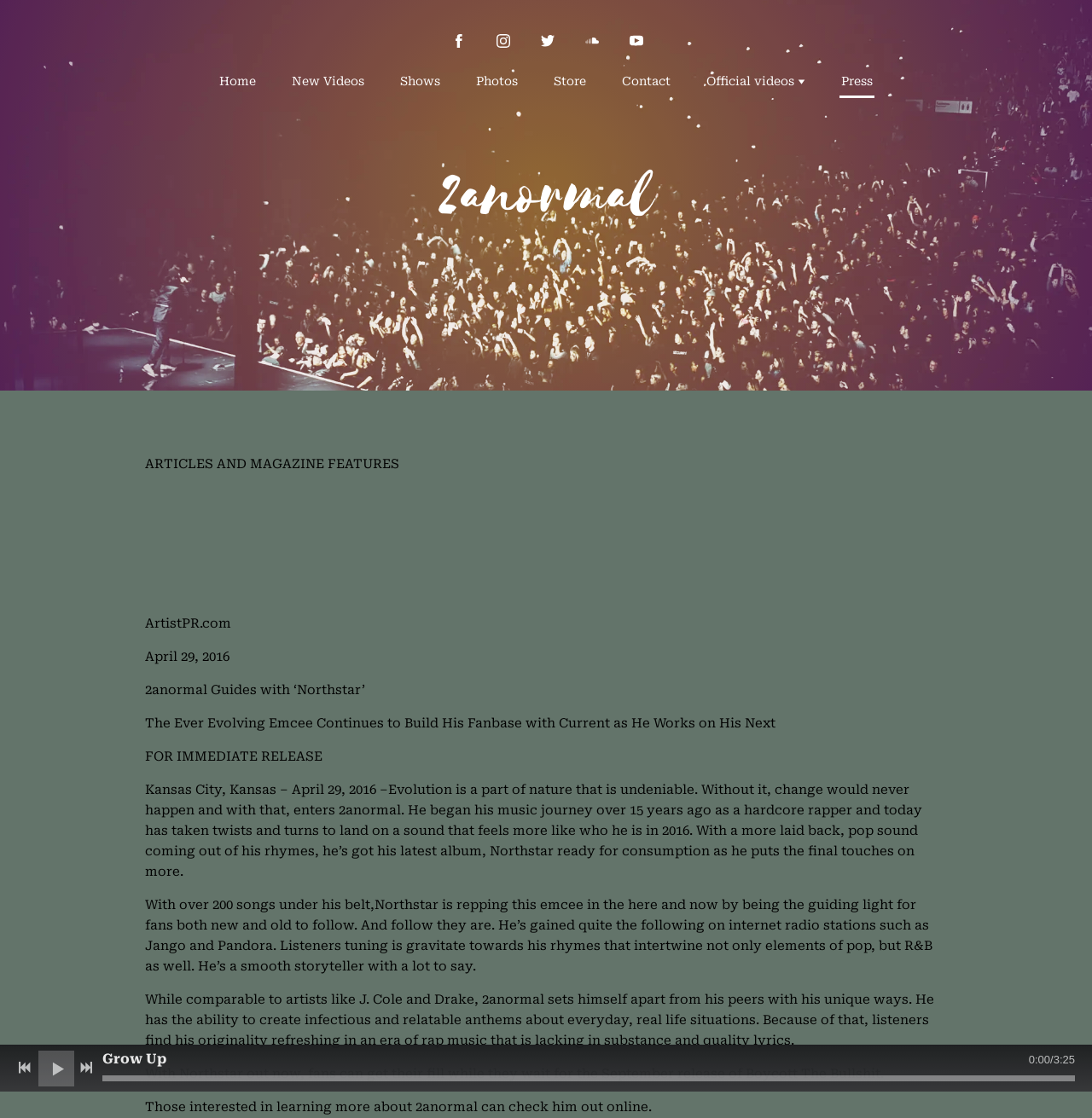Given the element description: "Leave a Comment", predict the bounding box coordinates of the UI element it refers to, using four float numbers between 0 and 1, i.e., [left, top, right, bottom].

None